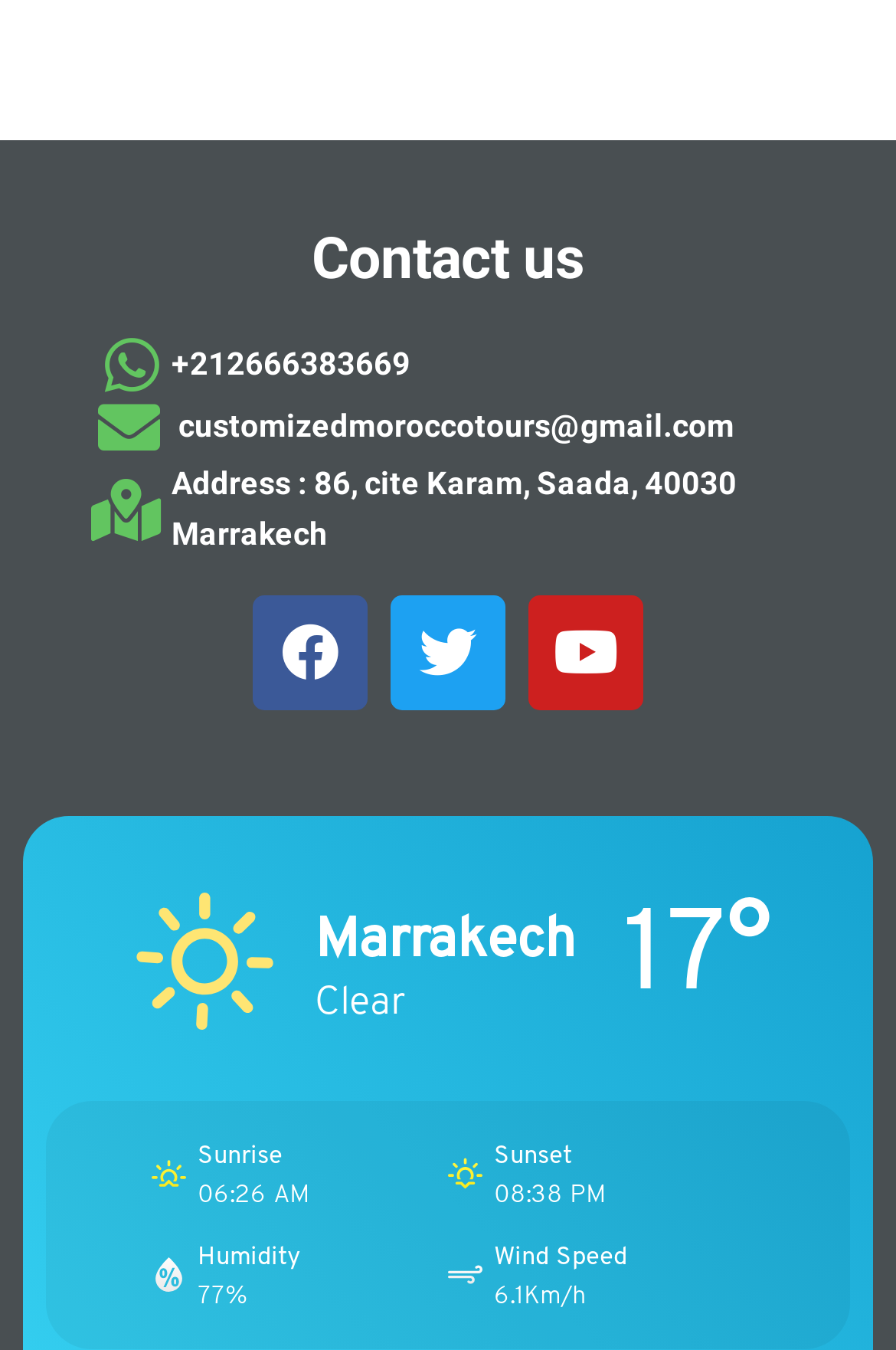What is the email address for customized Morocco tours?
Using the picture, provide a one-word or short phrase answer.

customizedmoroccotours@gmail.com